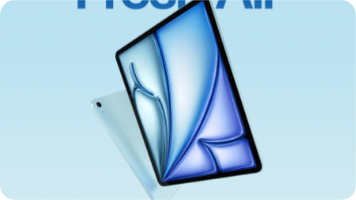Give a detailed account of the visual elements in the image.

The image showcases the latest iPad Air, emphasizing its sleek and modern design. The device is displayed against a soft blue backdrop, highlighting its elegant contours and vibrant color palette. The iPad Air features a stunning display with soft curves and a mesmerizing blend of blue hues, reflecting its advanced technology and design sophistication. As part of a promotional presentation, the focus is on the device's capabilities, including its M2 chip and enhanced spatial audio, signaling a blend of performance and user experience in a portable format.